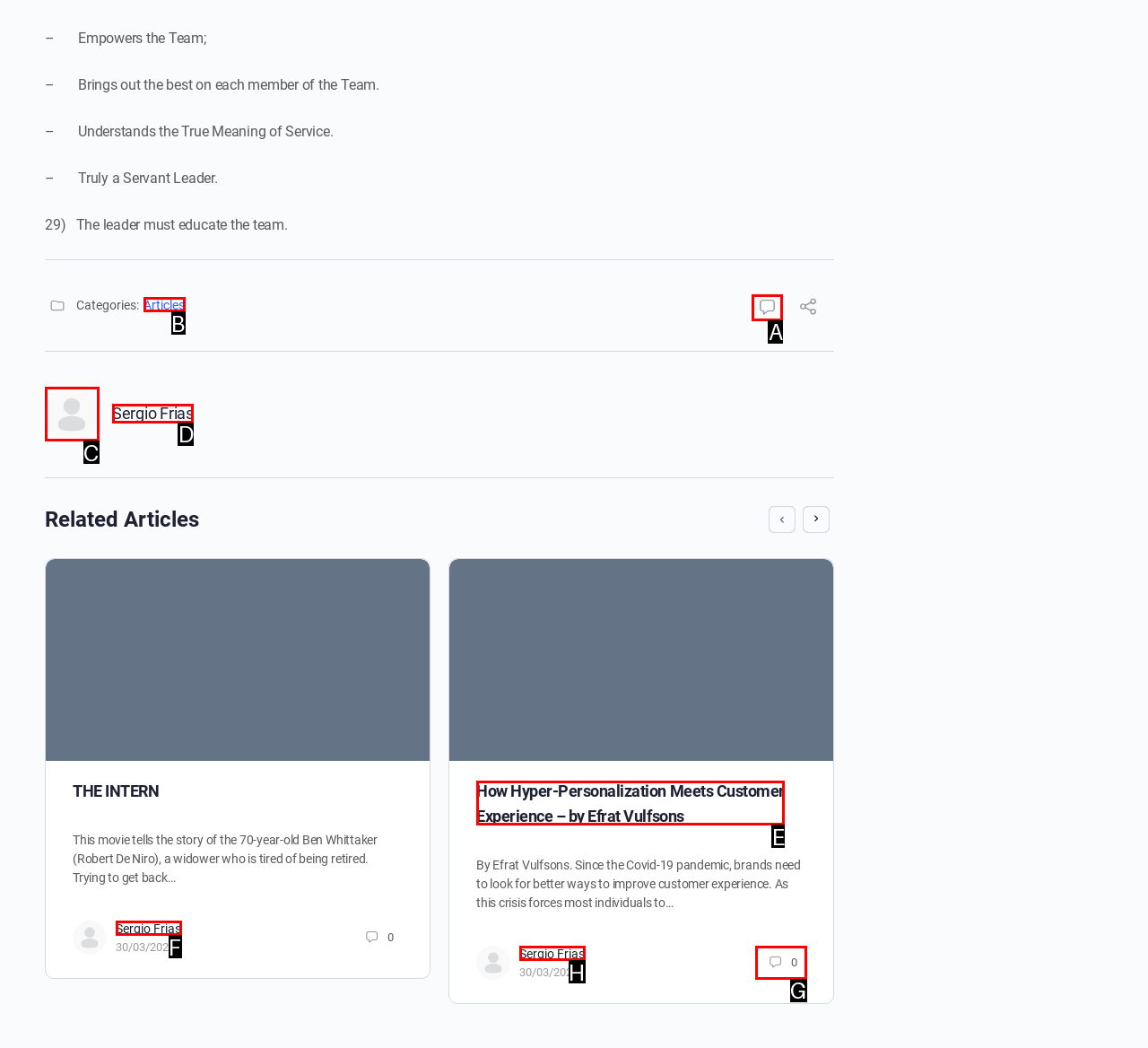Identify the HTML element that should be clicked to accomplish the task: View Comments
Provide the option's letter from the given choices.

A